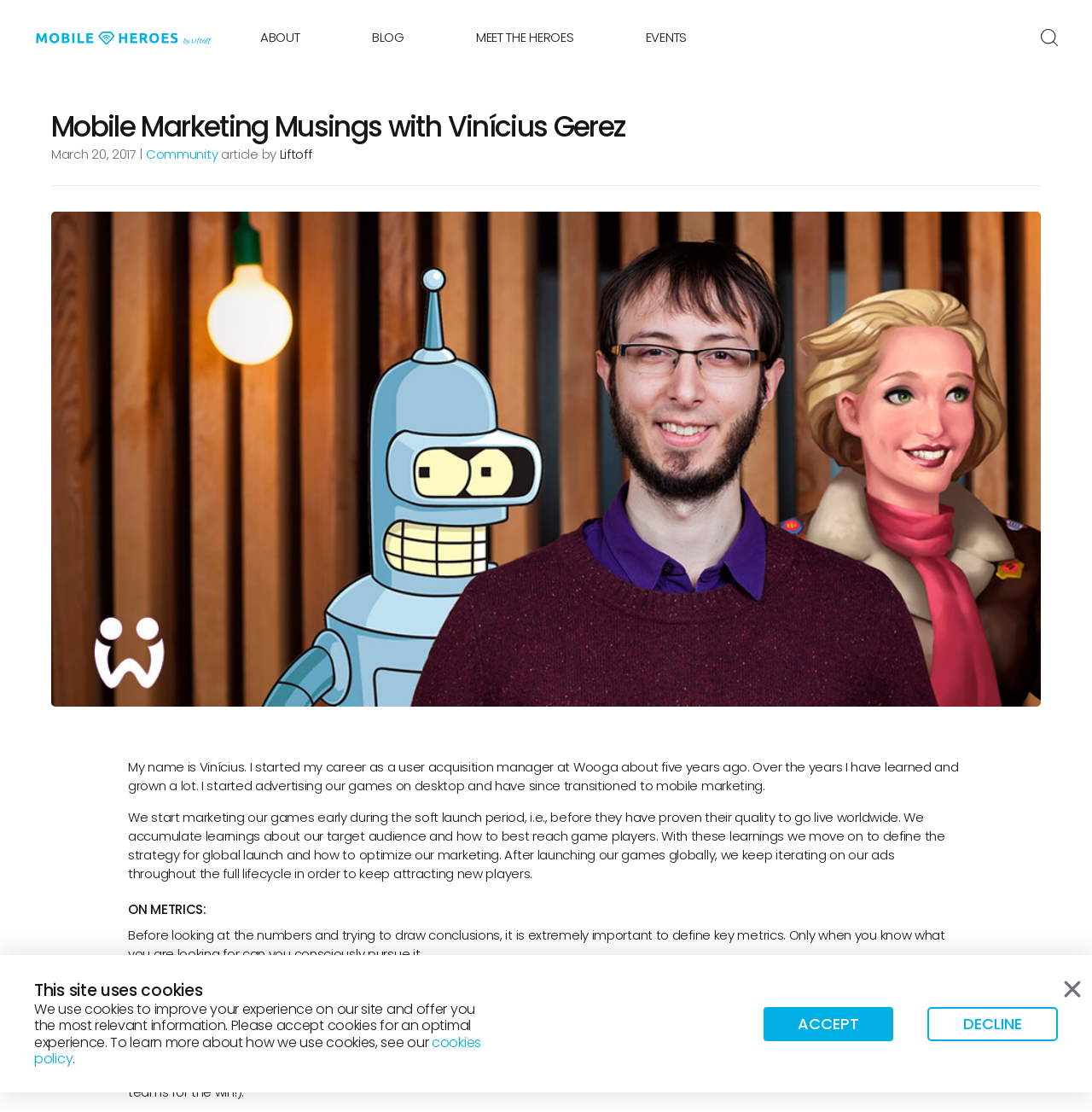Please determine the bounding box coordinates for the element that should be clicked to follow these instructions: "Click the EVENTS link".

[0.591, 0.025, 0.629, 0.041]